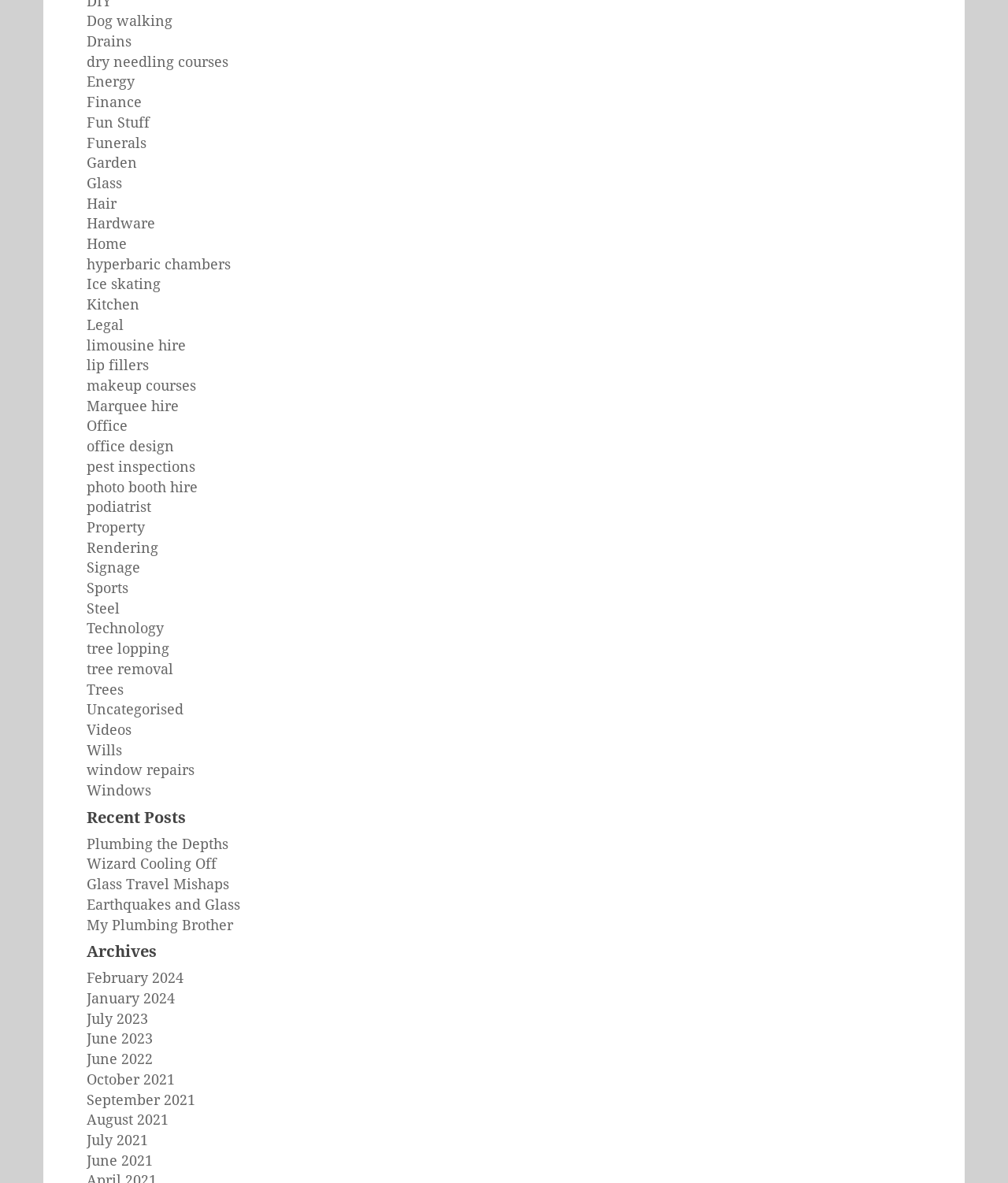Provide your answer in one word or a succinct phrase for the question: 
How many categories are listed on the webpage?

30